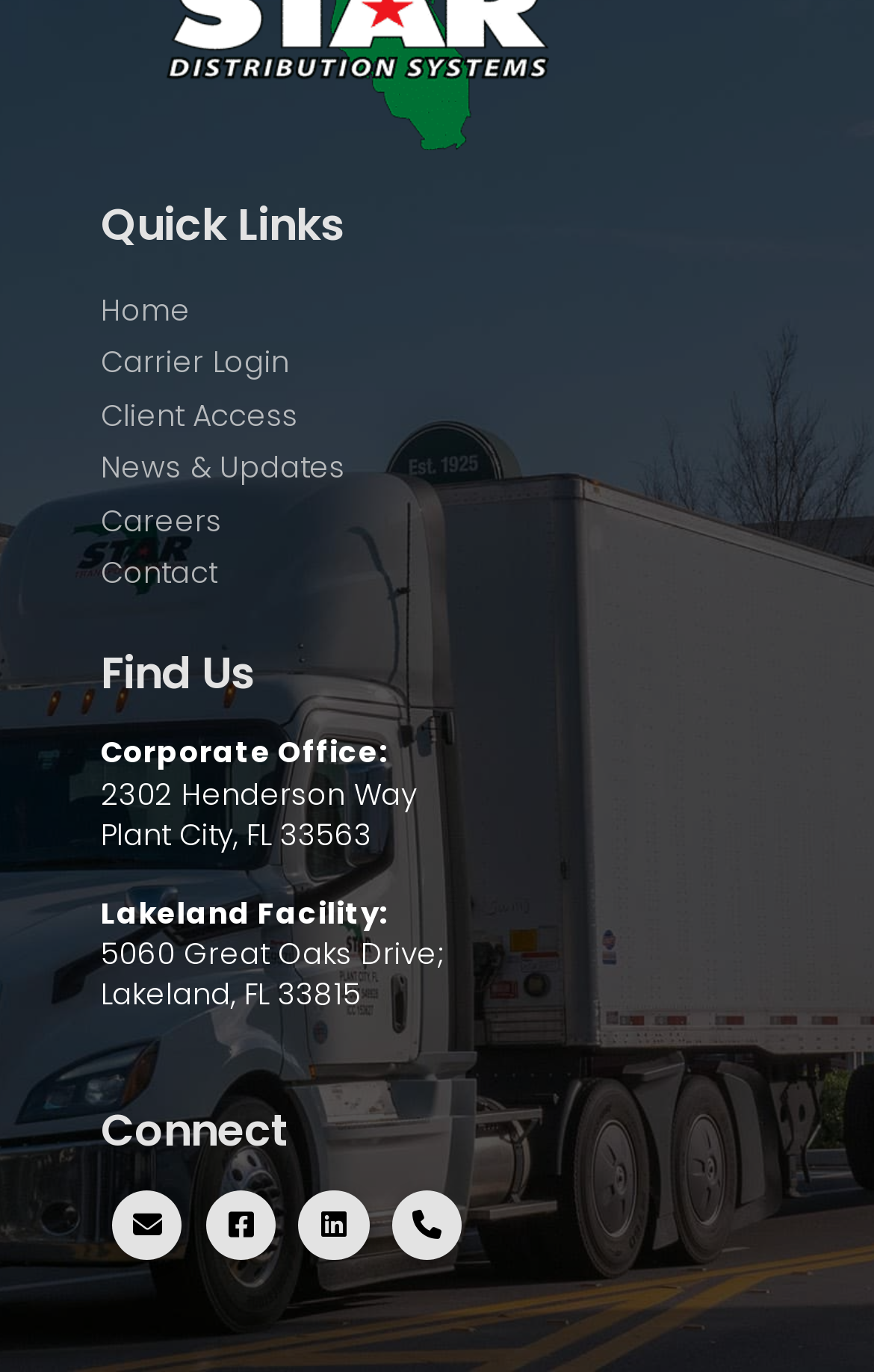What is the first quick link?
Could you give a comprehensive explanation in response to this question?

The first quick link is 'Home' because it is the first link element under the 'Quick Links' static text element, which is located at the top of the webpage.